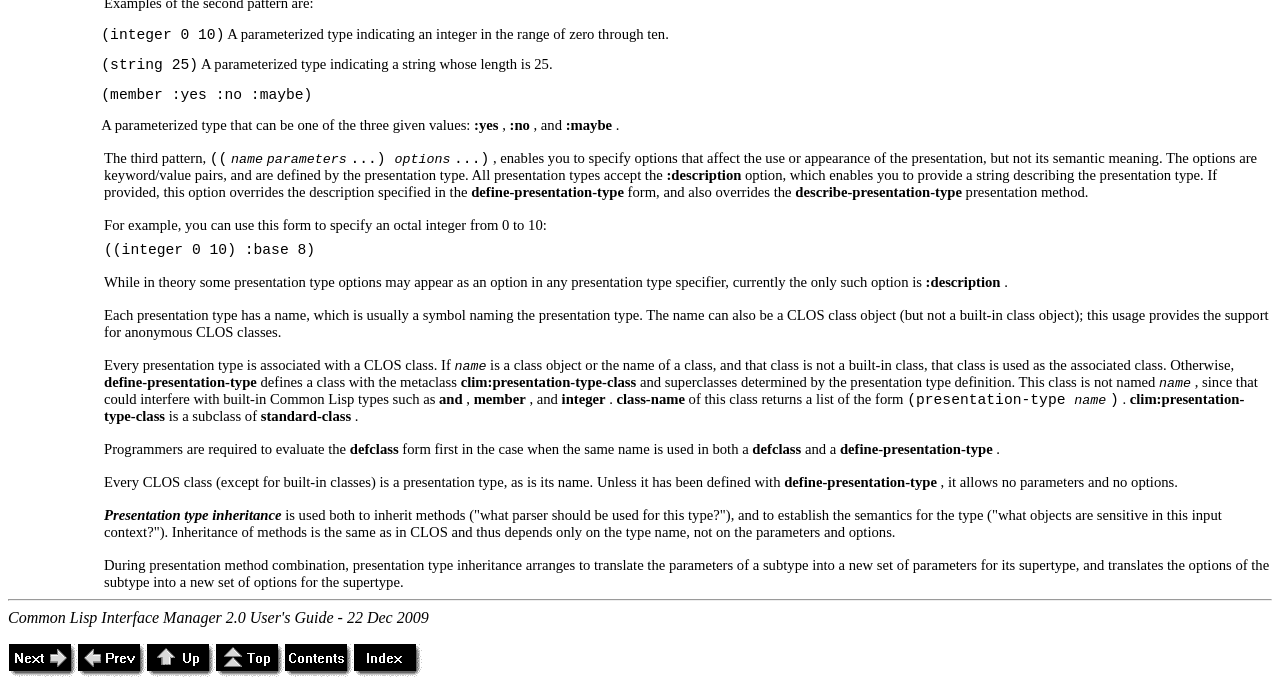Provide the bounding box coordinates of the UI element that matches the description: "alt="Index"".

[0.276, 0.951, 0.33, 0.975]